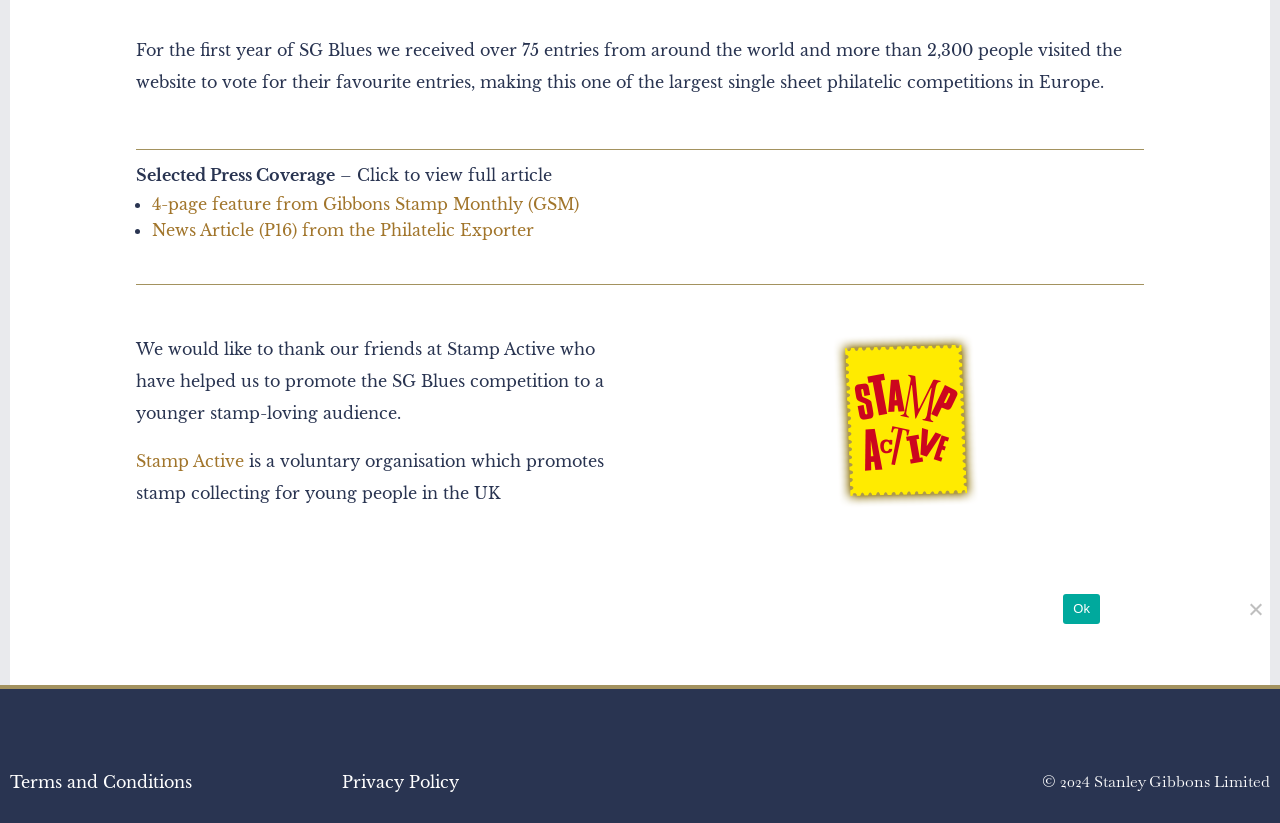Please find the bounding box coordinates in the format (top-left x, top-left y, bottom-right x, bottom-right y) for the given element description. Ensure the coordinates are floating point numbers between 0 and 1. Description: Stamp Active

[0.106, 0.548, 0.191, 0.572]